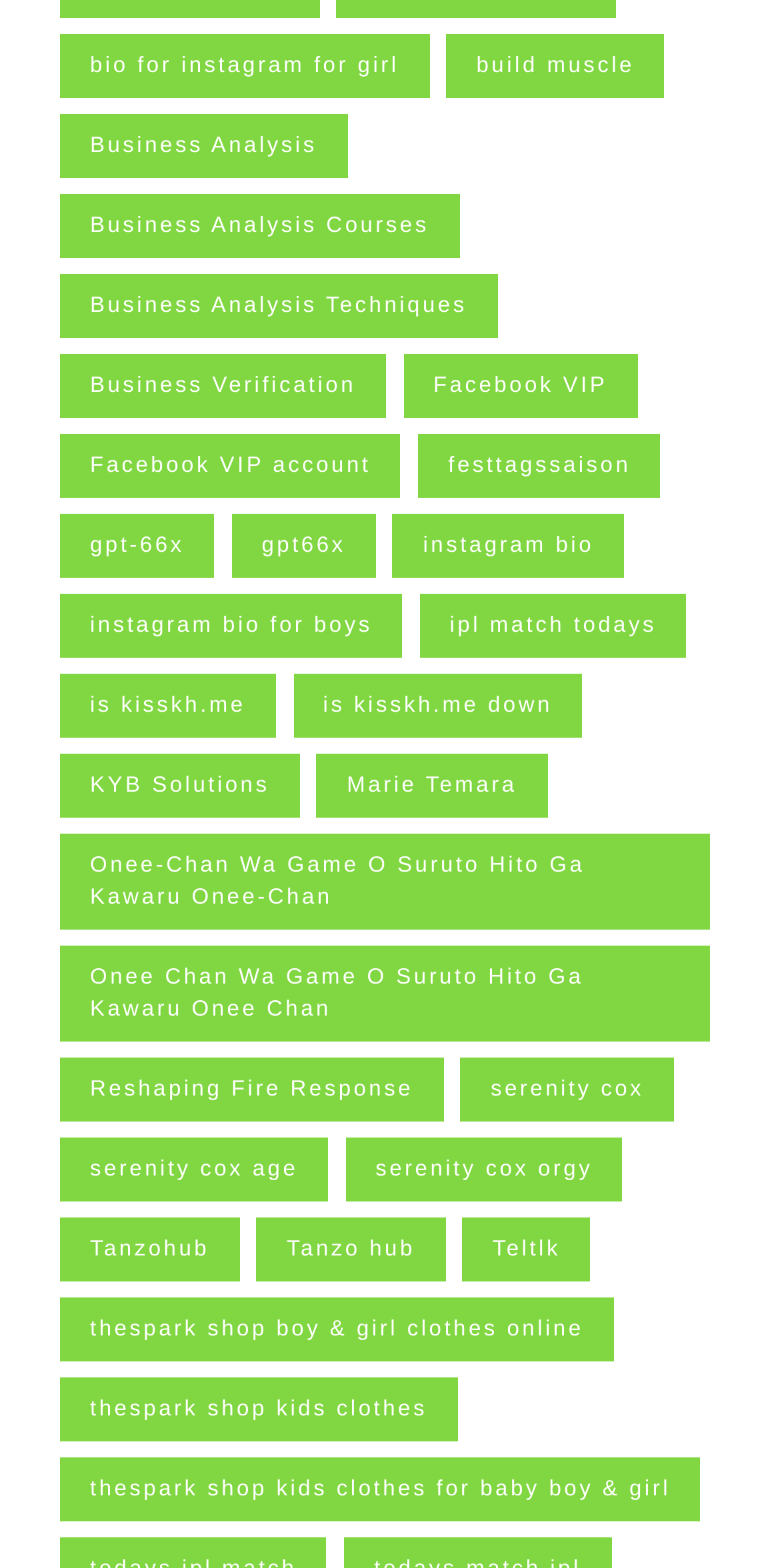For the element described, predict the bounding box coordinates as (top-left x, top-left y, bottom-right x, bottom-right y). All values should be between 0 and 1. Element description: instagram bio

[0.504, 0.328, 0.8, 0.369]